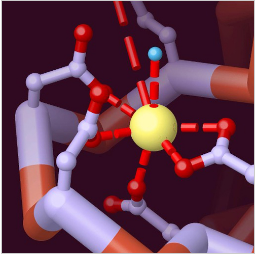Offer a detailed explanation of the image.

This image depicts the intricate binding site of calmodulin, a calcium-binding messenger protein essential for various cellular processes. The structure is visualized using JSmol, showcasing a complex arrangement of atoms represented in different colors to denote distinct types. The large yellow sphere symbolizes a calcium ion, surrounded by smaller red and blue spheres that represent oxygen and nitrogen atoms, respectively. The graphical rendering highlights the spatial relationships and bonding interactions among amino acid residues, underscoring the role of calmodulin in mediating protein-ligand interactions. The visualization not only enhances understanding of the molecular architecture but also illustrates the dynamic nature of biochemical interactions, essential for the protein's functionality.